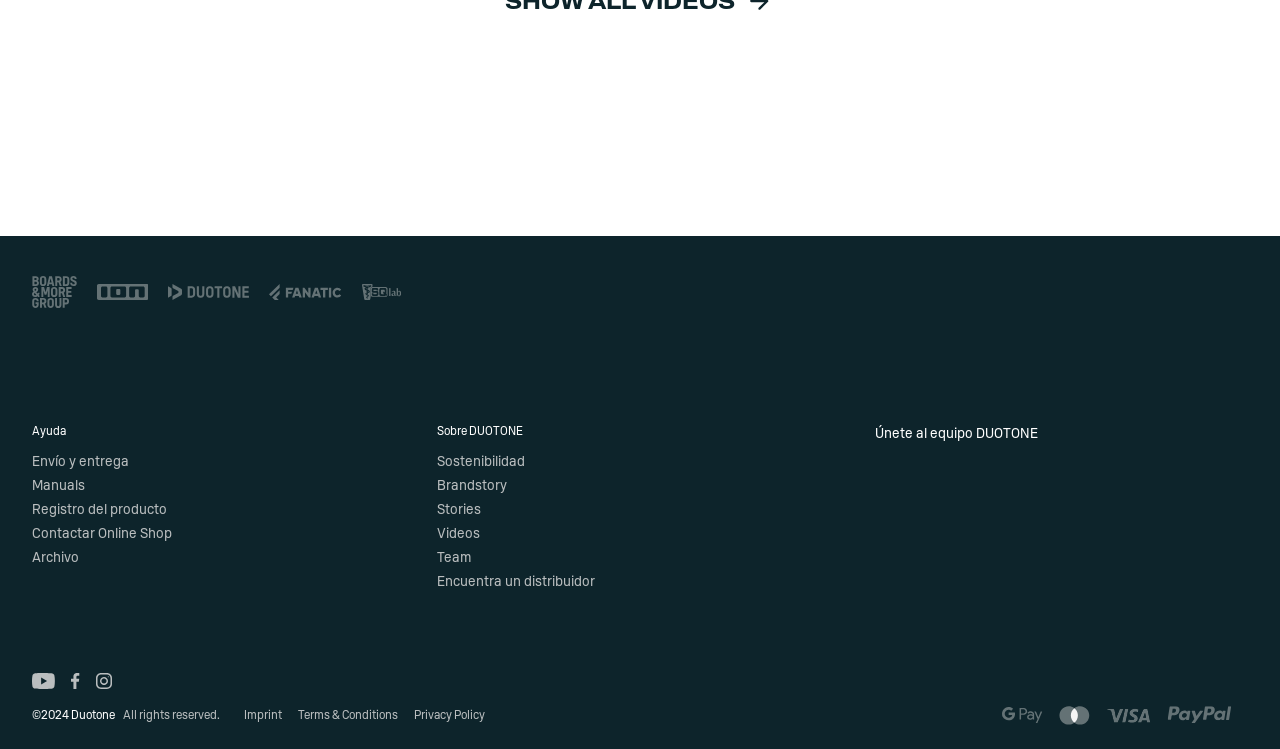Identify the bounding box coordinates for the element that needs to be clicked to fulfill this instruction: "Go to 'Sobre DUOTONE'". Provide the coordinates in the format of four float numbers between 0 and 1: [left, top, right, bottom].

[0.342, 0.562, 0.658, 0.589]